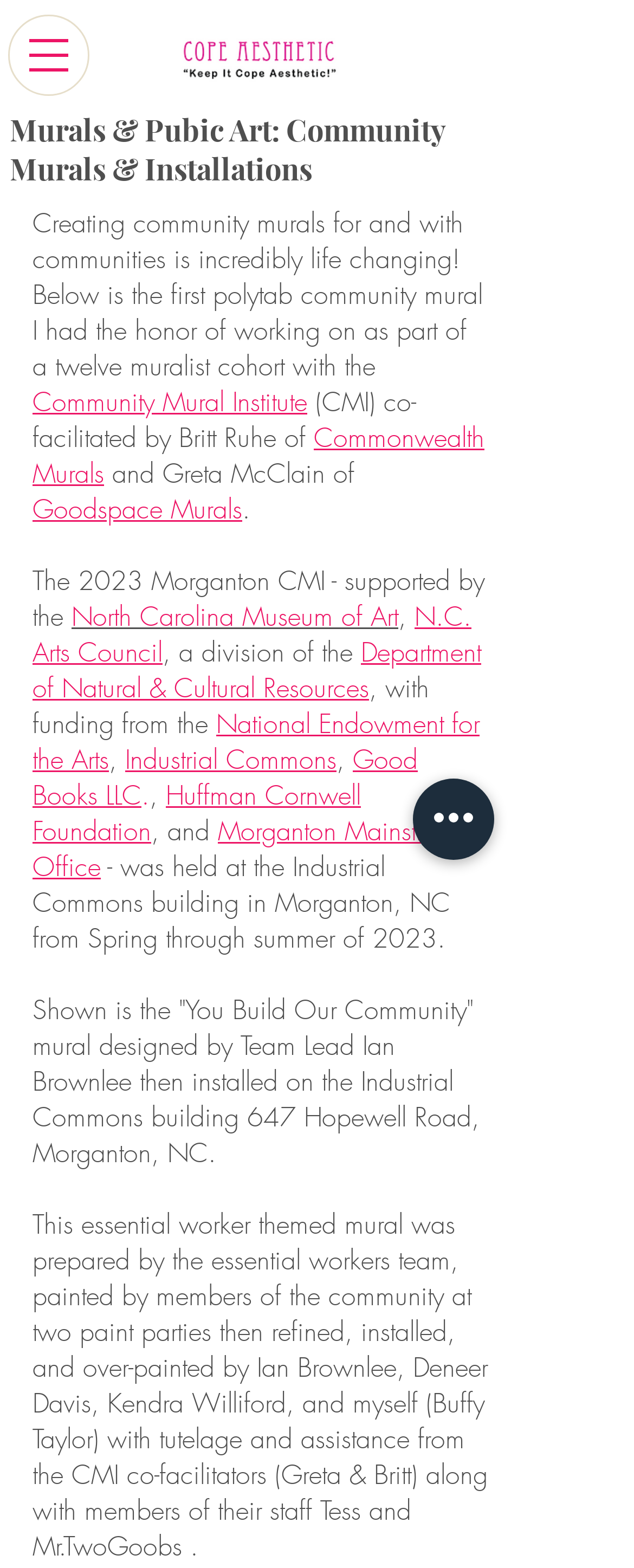Please identify the coordinates of the bounding box for the clickable region that will accomplish this instruction: "Visit CopeAesthetic website".

[0.267, 0.015, 0.551, 0.057]